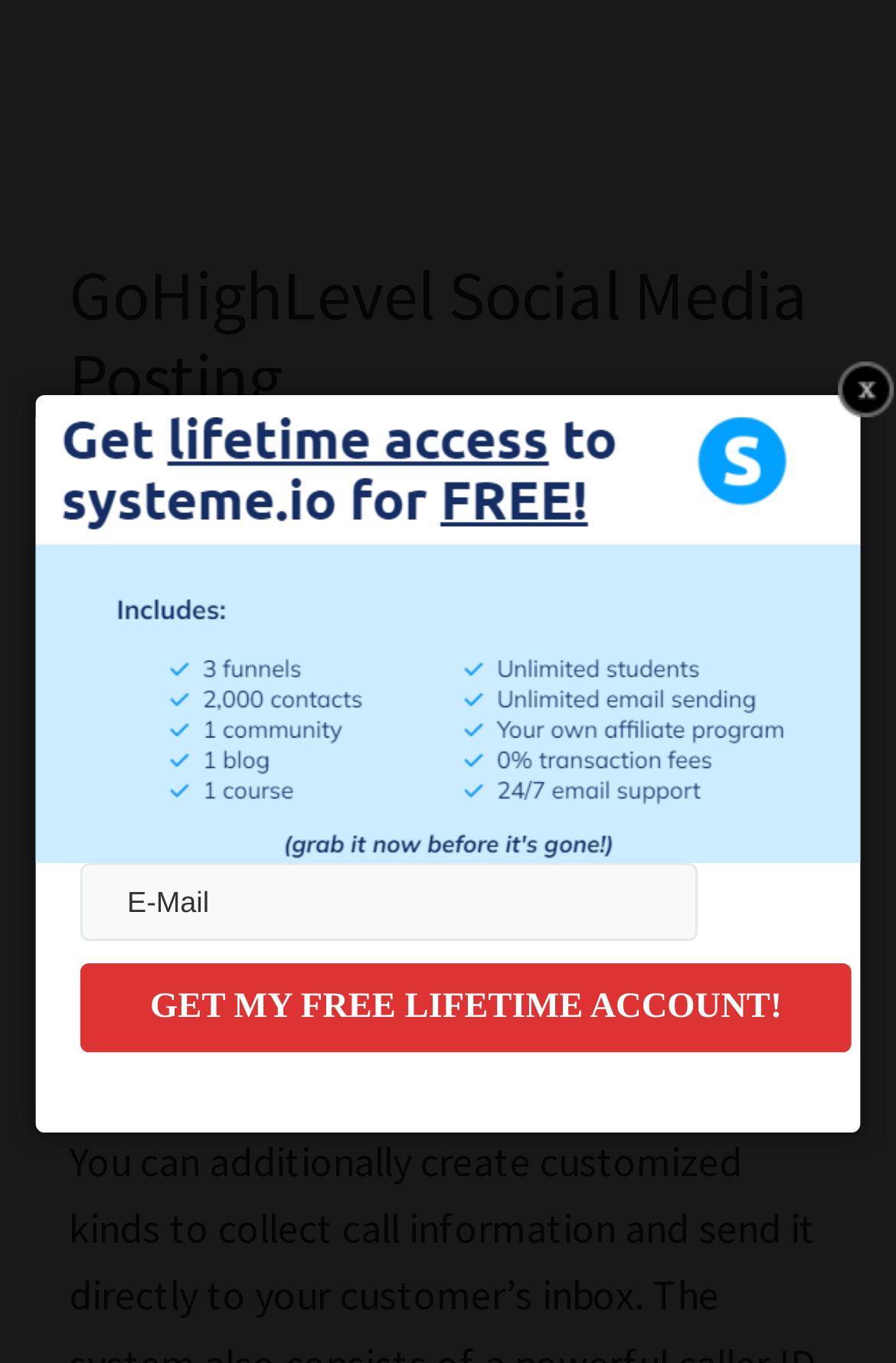Based on the visual content of the image, answer the question thoroughly: Who is the author of the article?

I found the author's name by looking at the link element in the header section, which contains the text 'Kyle'.